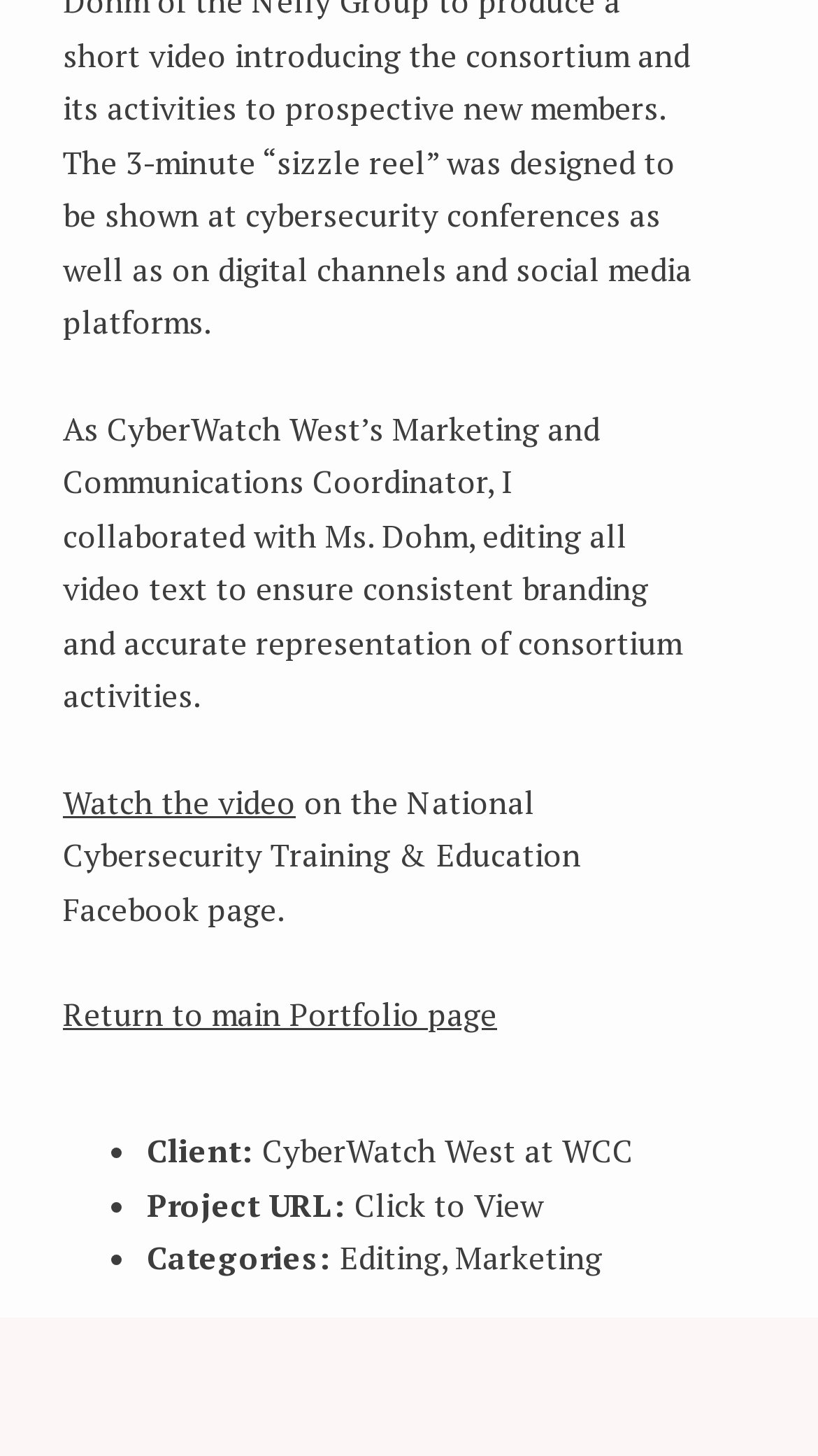Where can I find more information about the project?
Could you answer the question with a detailed and thorough explanation?

I found the answer by looking at the link 'Click to View' which is likely to provide more information about the project.